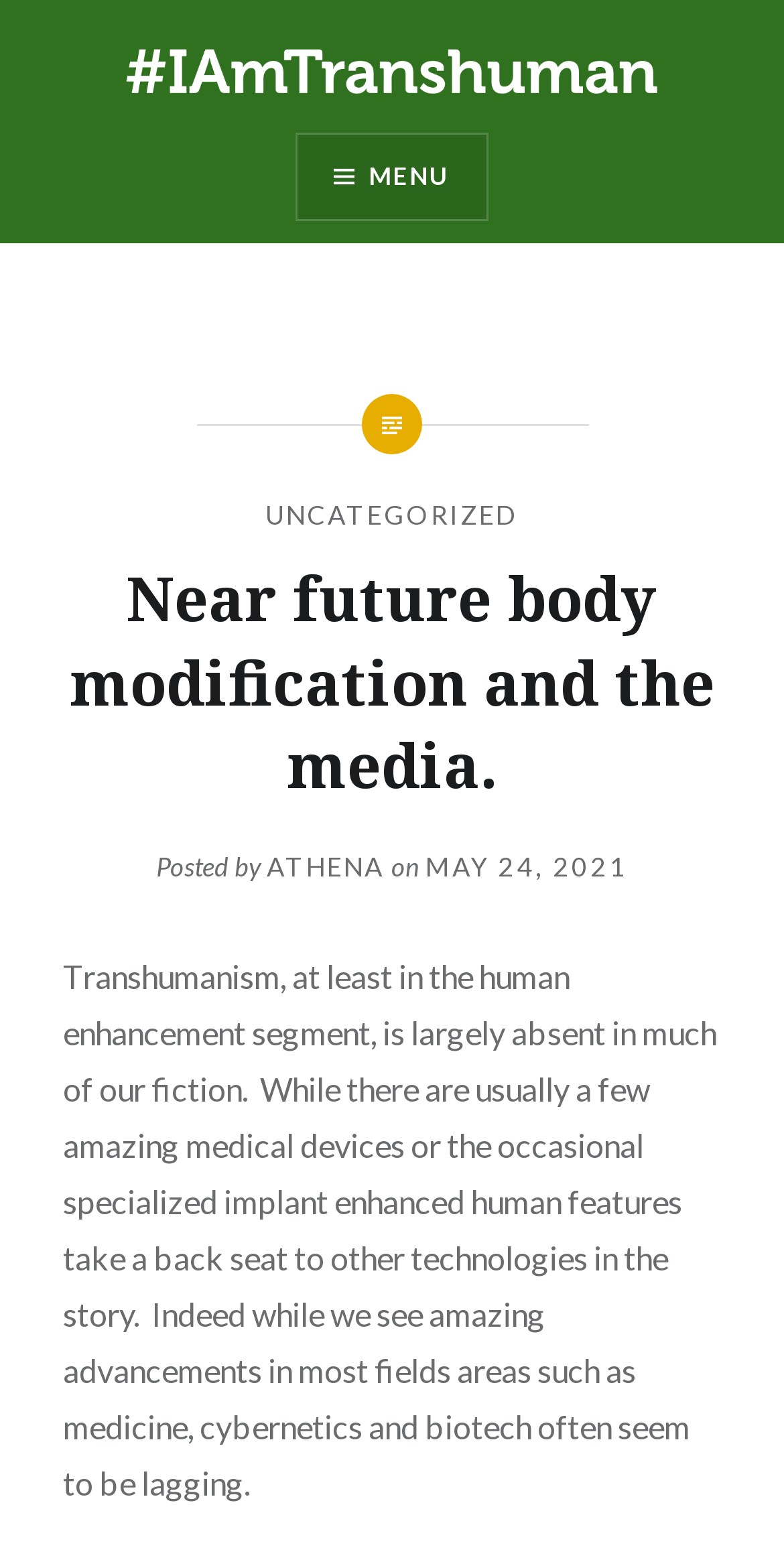What is the main theme of the website?
Provide a detailed and well-explained answer to the question.

The main theme of the website can be inferred from the article content which discusses transhumanism, and the website's logo and name 'IAmTranshuman' also suggest that the website is focused on transhumanism.